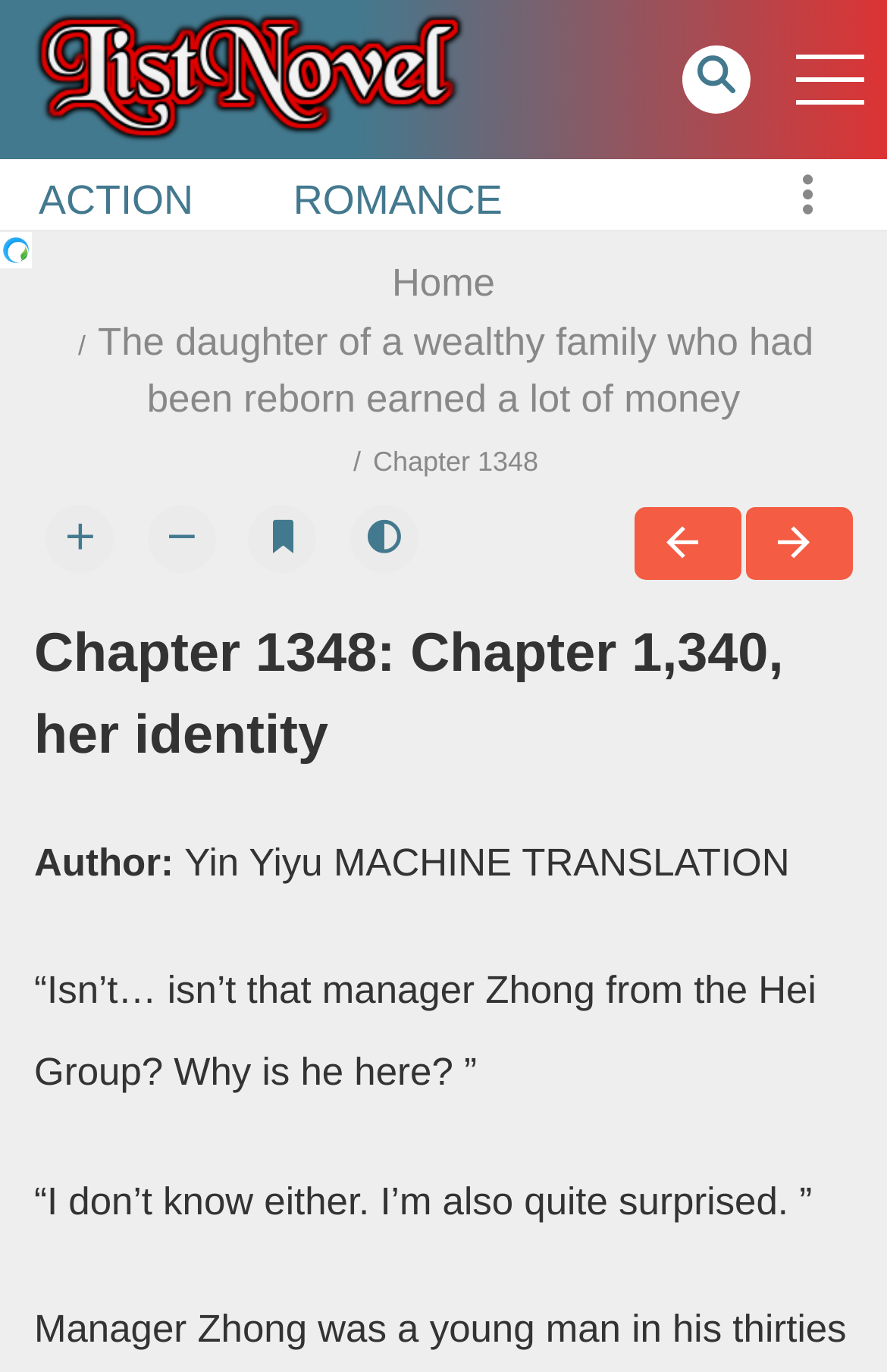Pinpoint the bounding box coordinates of the element that must be clicked to accomplish the following instruction: "Read next chapter". The coordinates should be in the format of four float numbers between 0 and 1, i.e., [left, top, right, bottom].

[0.841, 0.369, 0.962, 0.422]